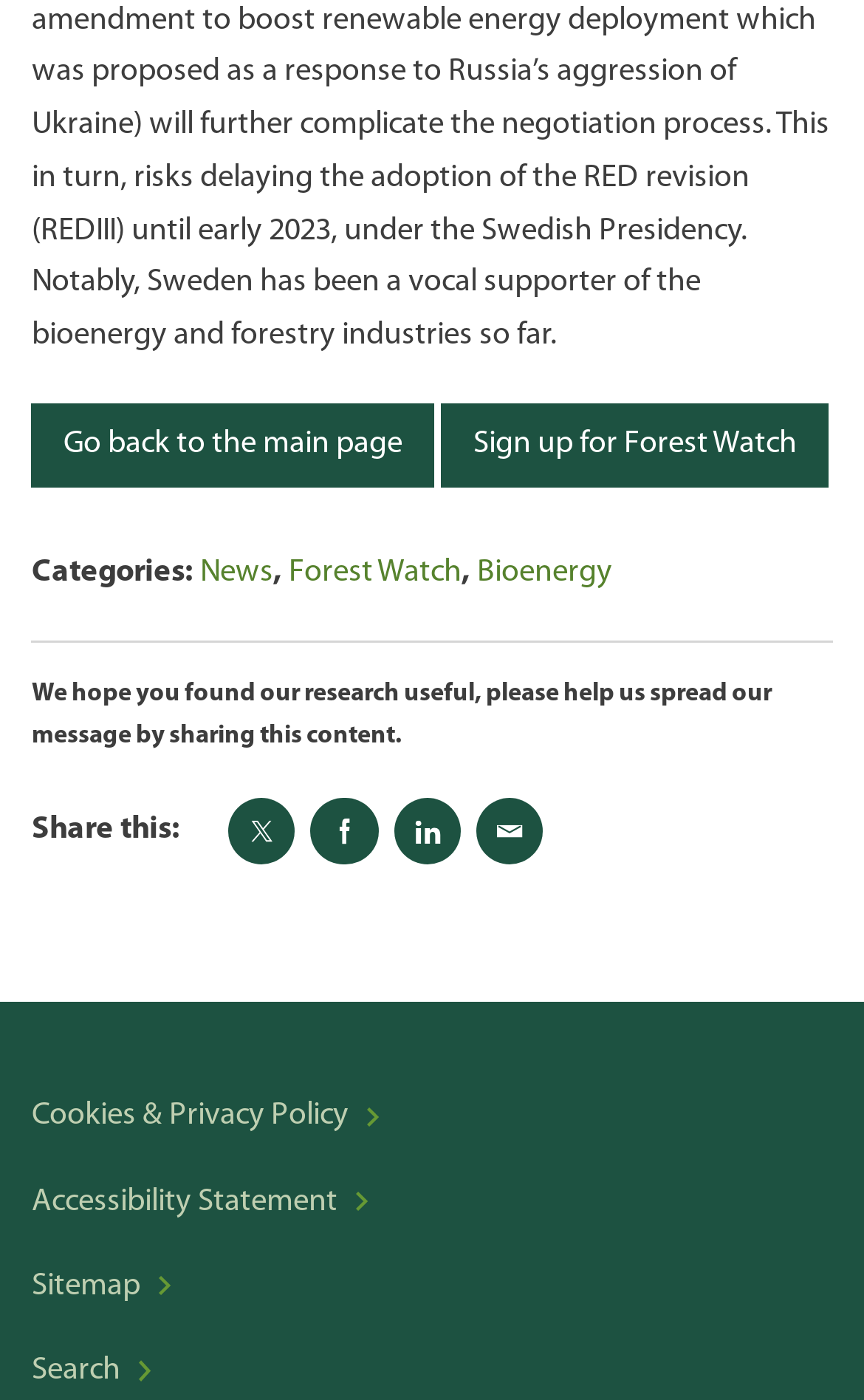Determine the coordinates of the bounding box for the clickable area needed to execute this instruction: "Read 8 top economical Living blogs for mothers".

None